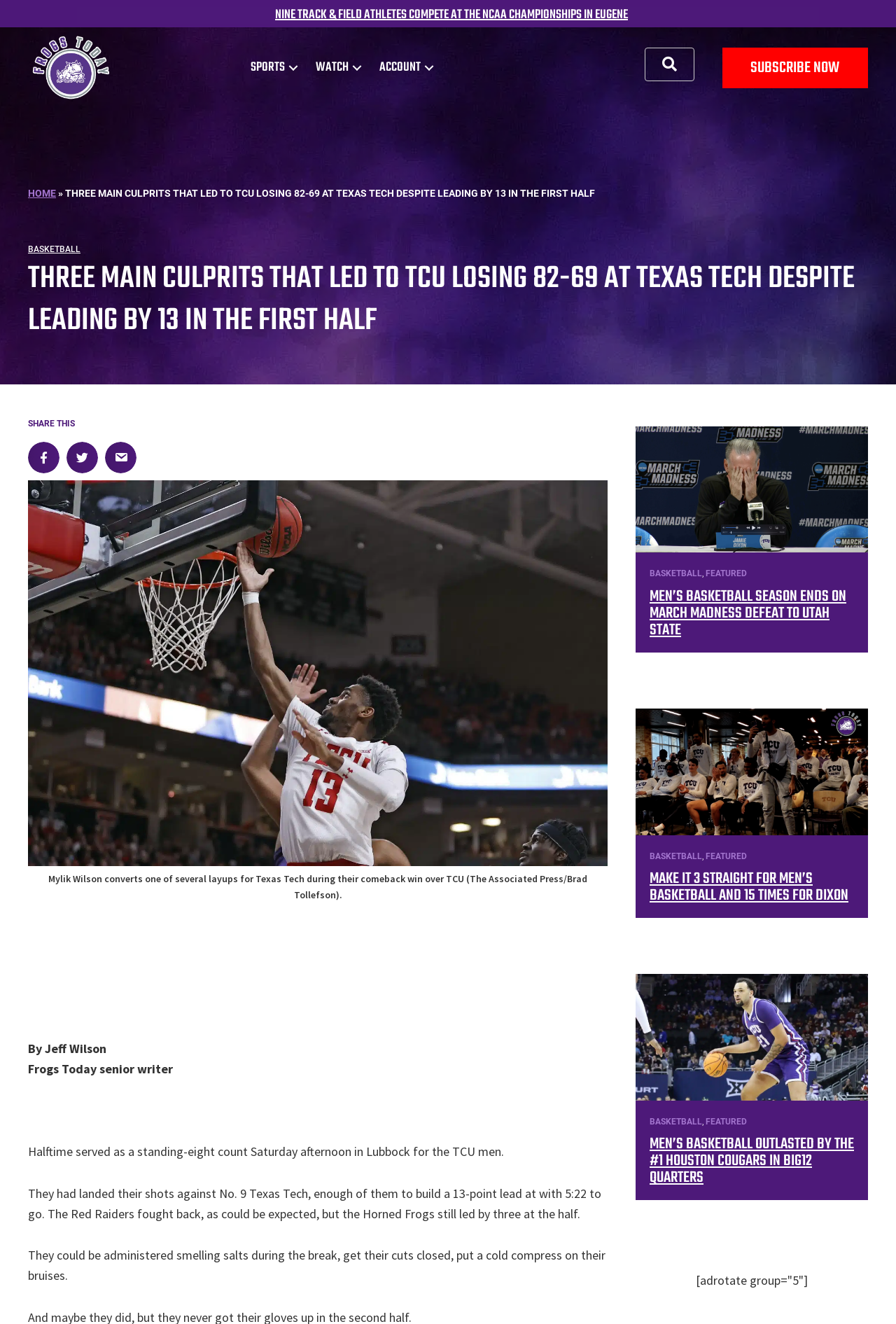What is the position of the 'SHARE THIS' button?
Please provide a single word or phrase as your answer based on the screenshot.

Top left